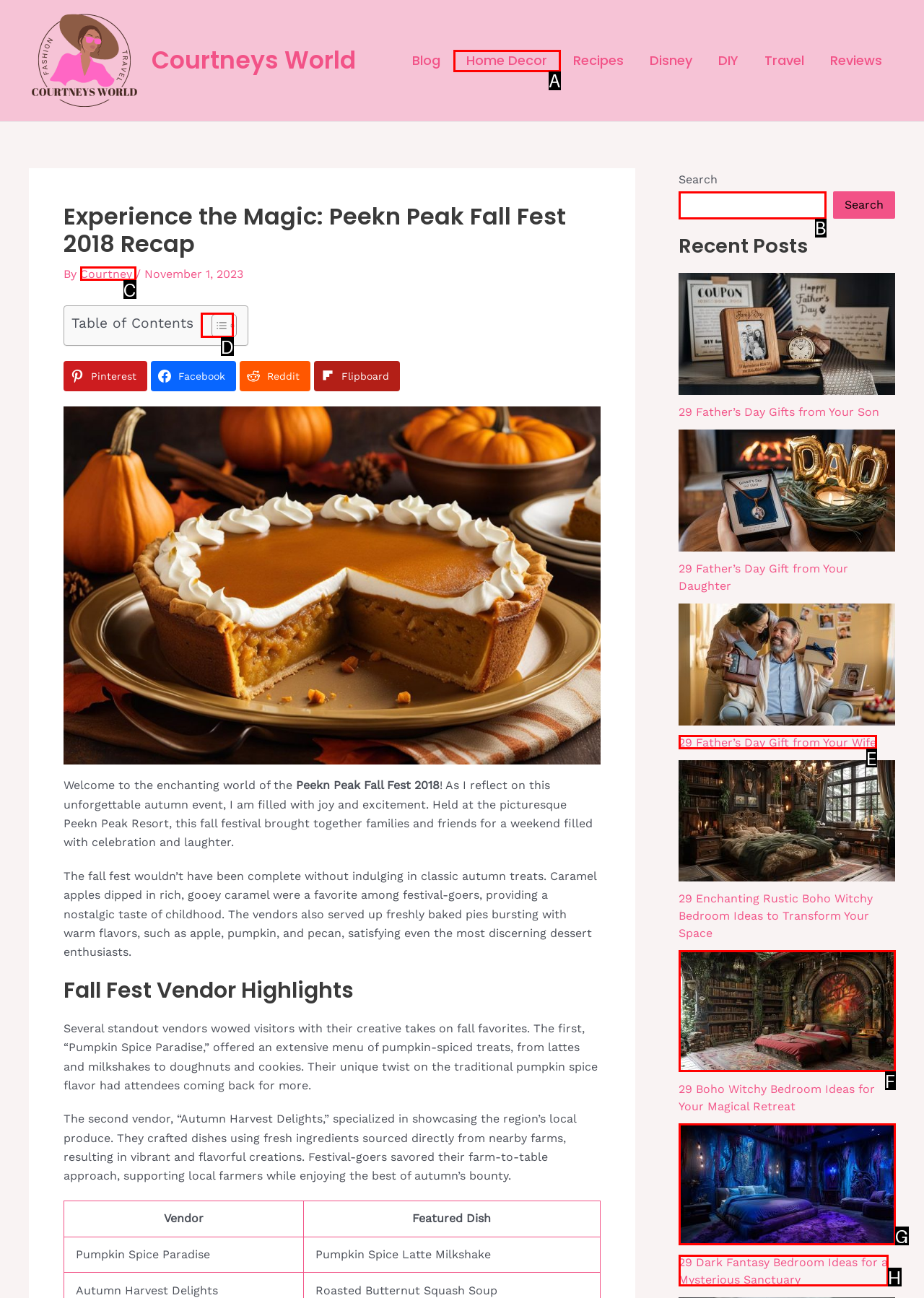Determine which option matches the element description: parent_node: Search name="s"
Answer using the letter of the correct option.

B